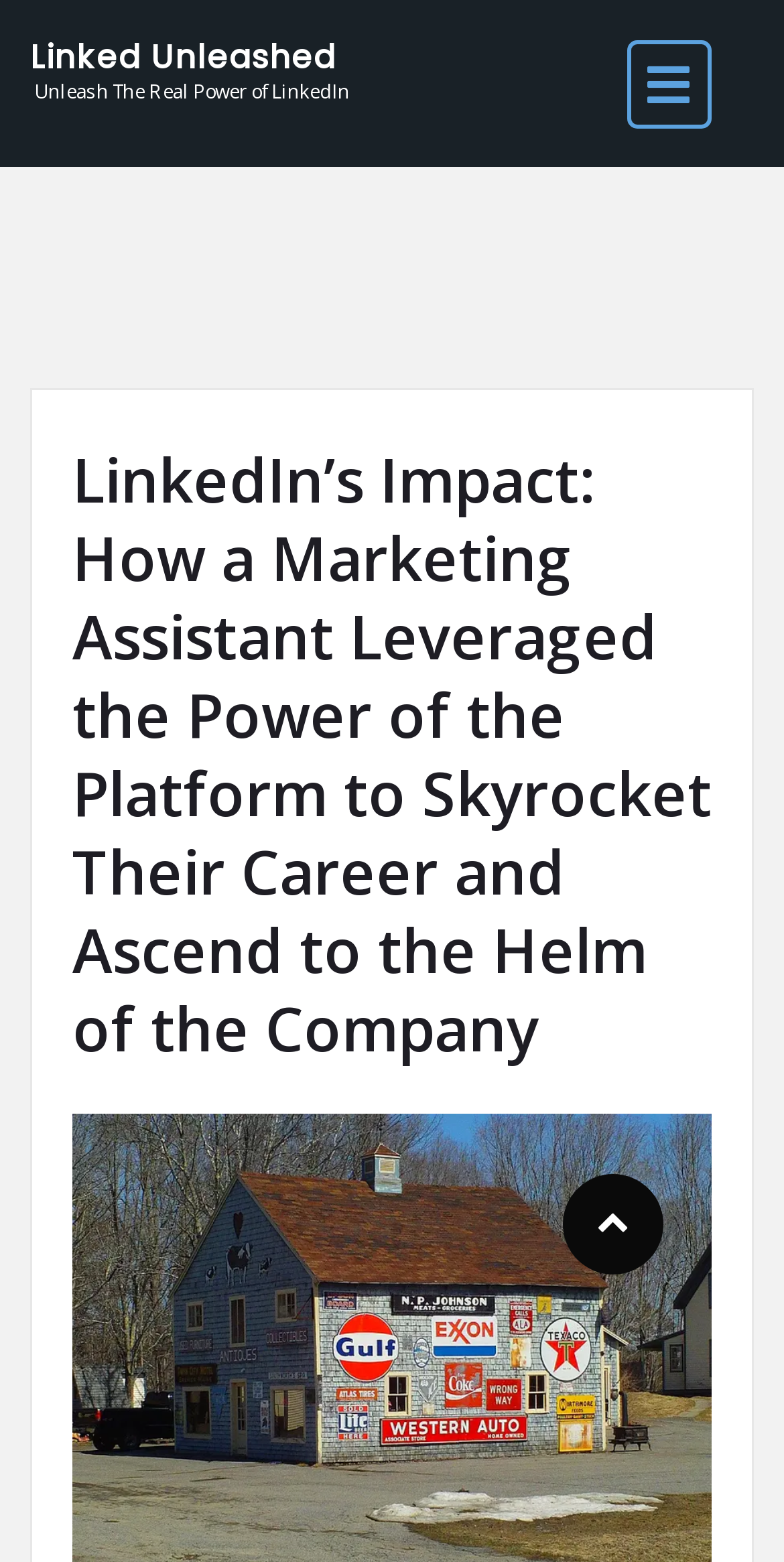What is the icon at the bottom right corner?
Based on the screenshot, respond with a single word or phrase.

uf077